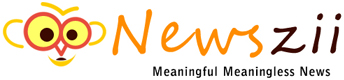Describe all significant details and elements found in the image.

The image showcases the logo of Newszii, a platform highlighting the tagline "Meaningful Meaningless News." The logo features a playful owl with large, expressive eyes set above the stylized text of the brand name "Newszii." The color scheme combines vibrant yellows and oranges, creating an inviting and cheerful aesthetic that embodies the platform's unique take on news. This logo conveys a lighthearted approach to news consumption, appealing to audiences looking for an entertaining yet informative online experience.